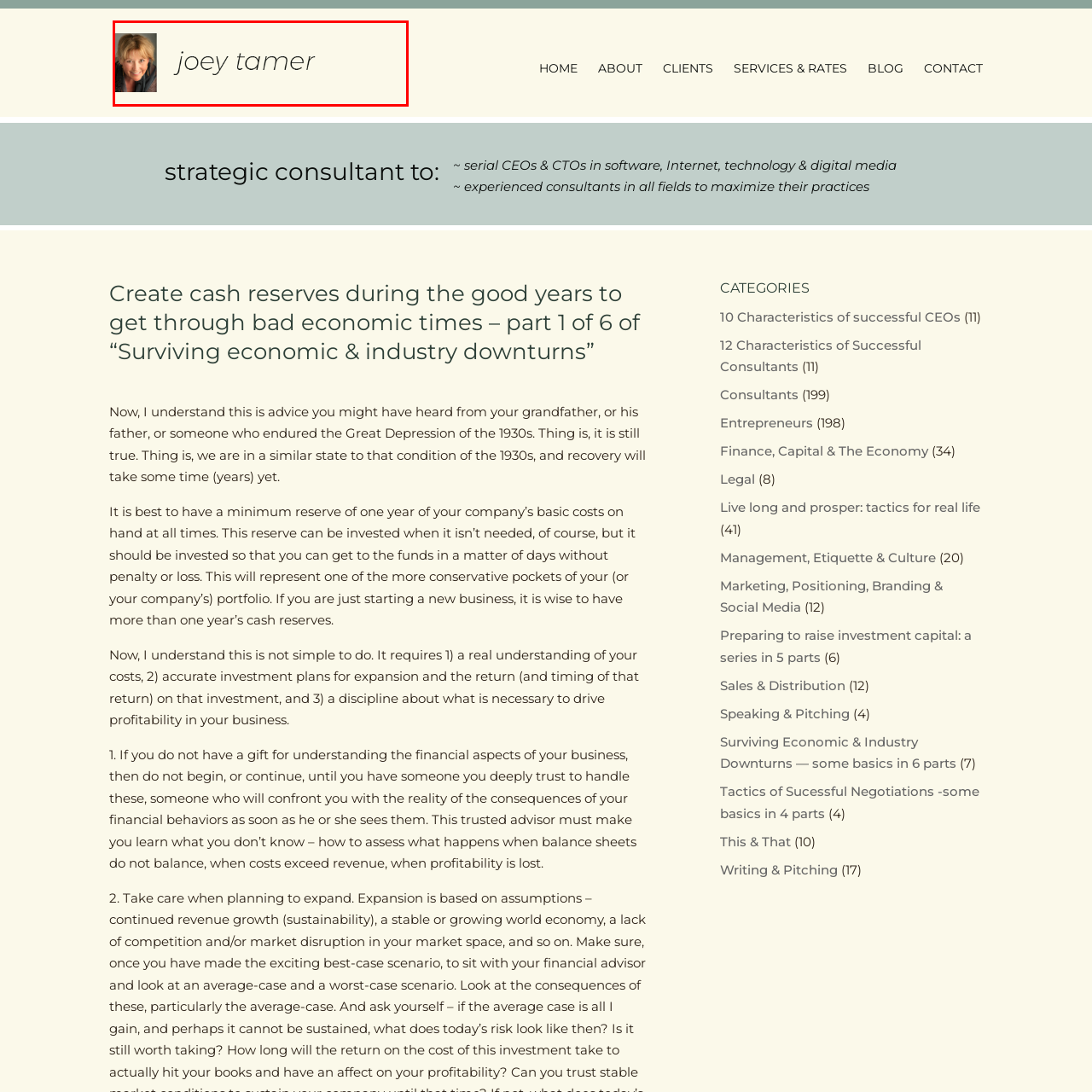Focus on the image marked by the red bounding box and offer an in-depth answer to the subsequent question based on the visual content: What is the tone of Joey Tamer's expression?

The caption describes Joey Tamer's expression as warm and inviting, which implies that her facial expression is friendly and approachable.